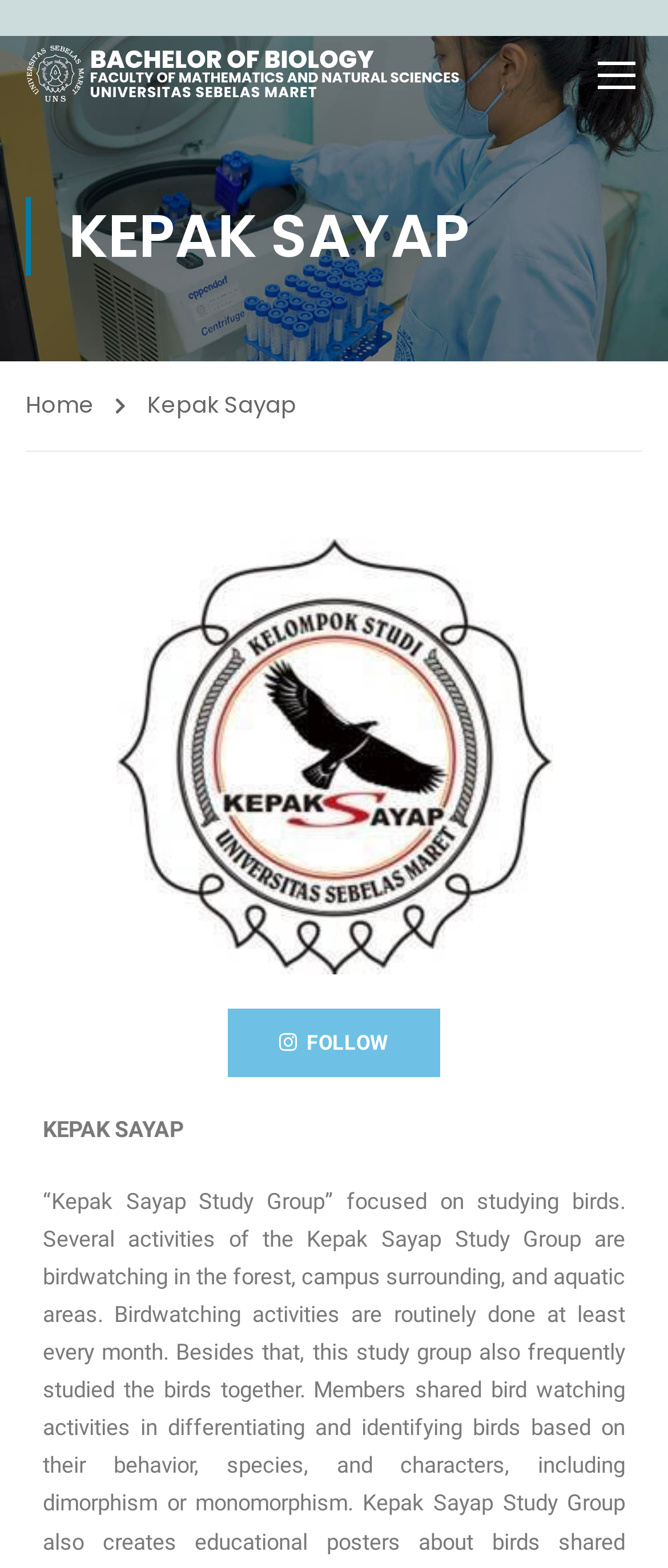Find the bounding box coordinates for the UI element whose description is: "Follow". The coordinates should be four float numbers between 0 and 1, in the format [left, top, right, bottom].

[0.341, 0.643, 0.659, 0.686]